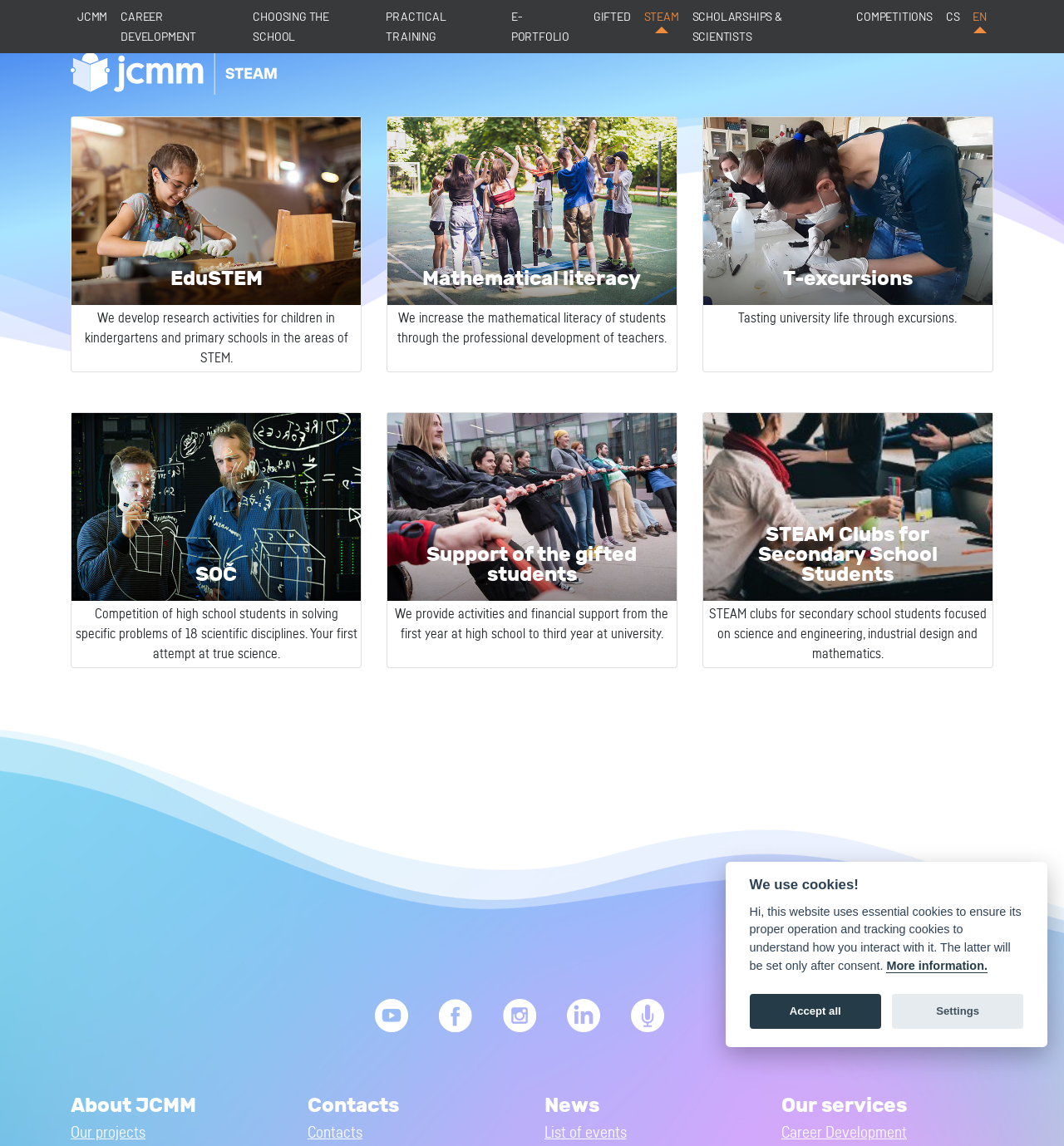Can you find the bounding box coordinates for the element that needs to be clicked to execute this instruction: "Check the List of events"? The coordinates should be given as four float numbers between 0 and 1, i.e., [left, top, right, bottom].

[0.512, 0.982, 0.589, 0.996]